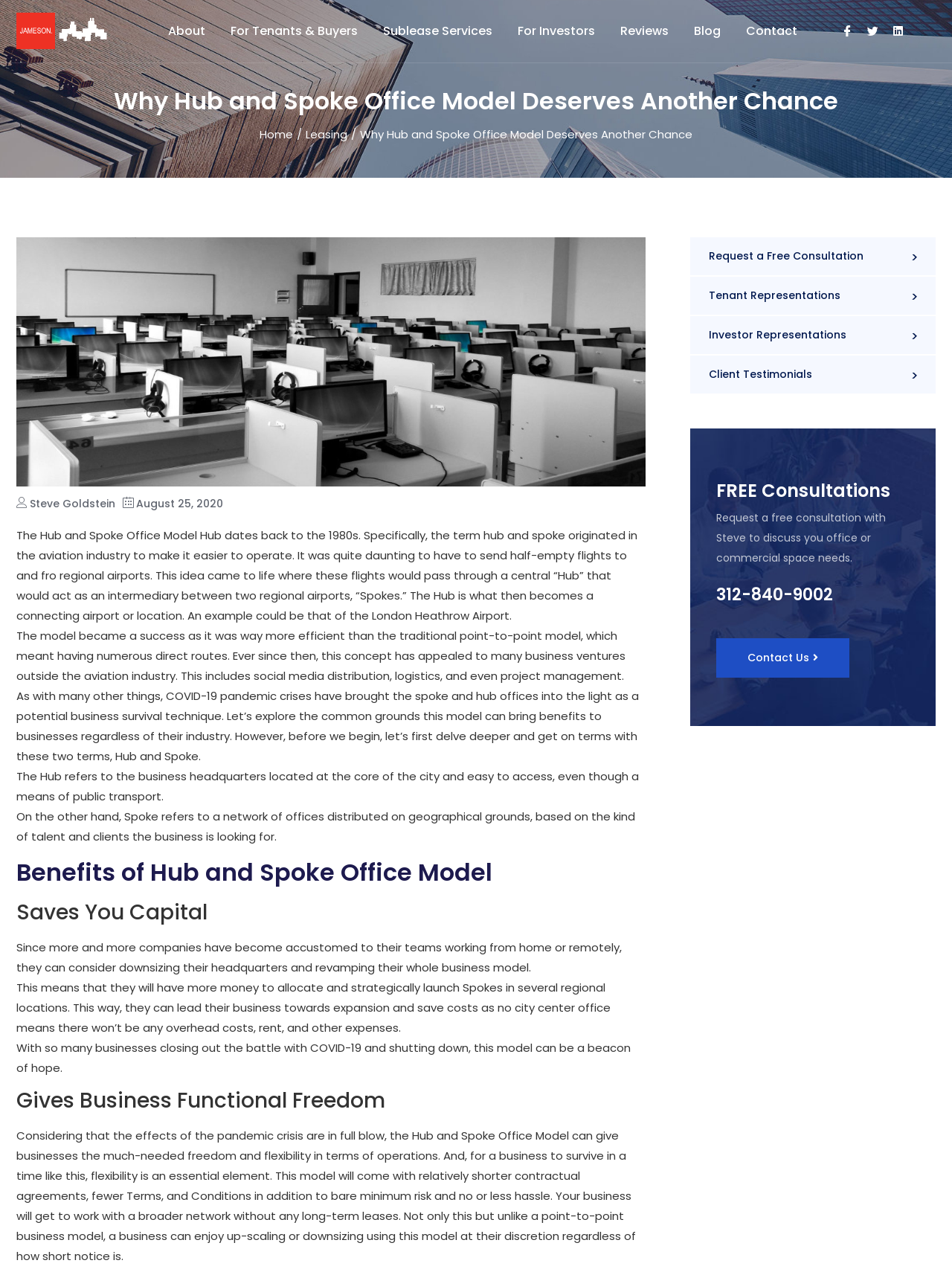Using the image as a reference, answer the following question in as much detail as possible:
What is the benefit of the Hub and Spoke Office Model mentioned in the article?

I found this benefit by looking at the heading element with the content 'Benefits of Hub and Spoke Office Model' and its subsequent subheadings, one of which is 'Saves You Capital'.